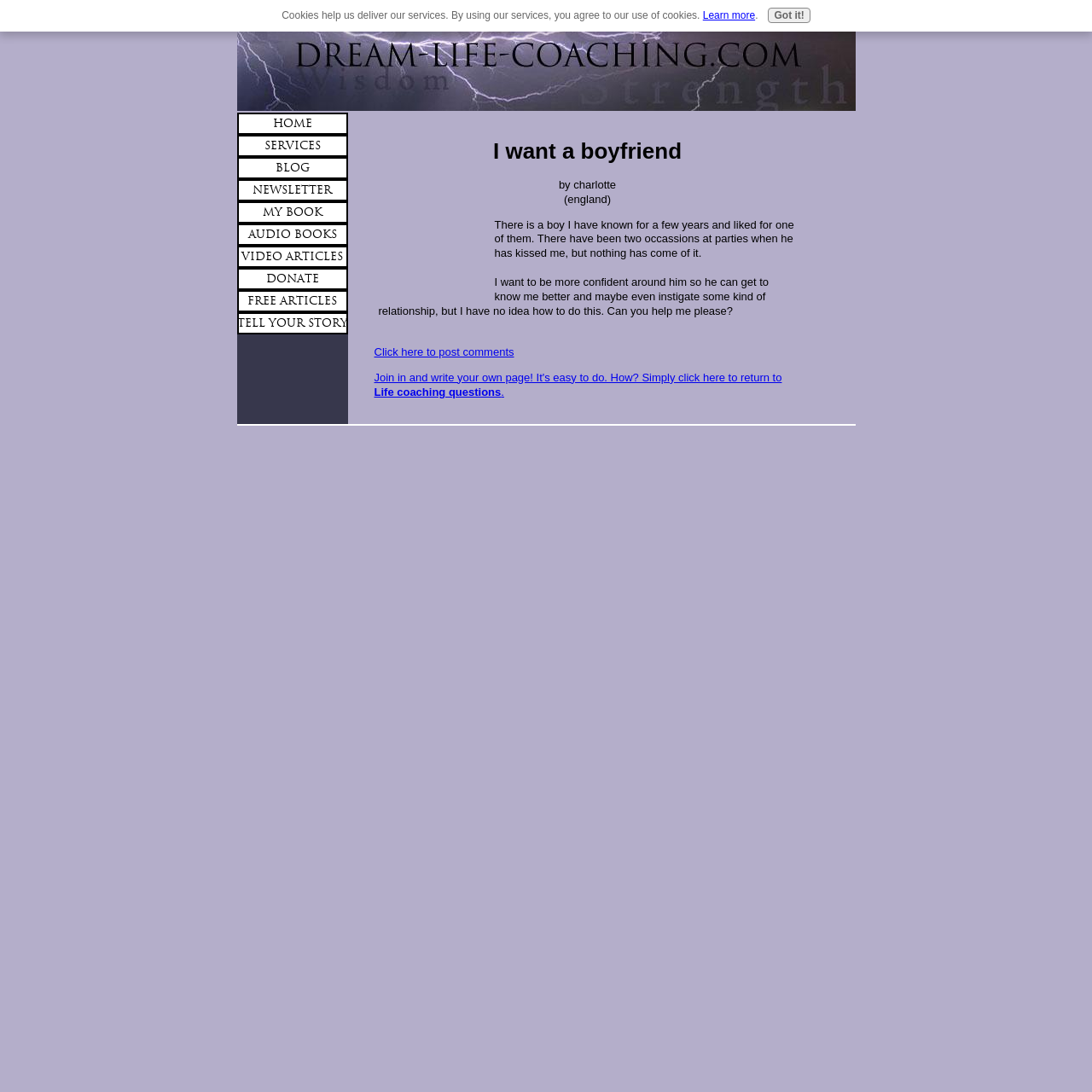Please analyze the image and give a detailed answer to the question:
What is the topic of the webpage?

The topic of the webpage is about a person's desire to be more confident around someone they like and potentially start a relationship, as mentioned in the static text 'I want to be more confident around him so he can get to know me better and maybe even instigate some kind of relationship, but I have no idea how to do this. Can you help me please?'.